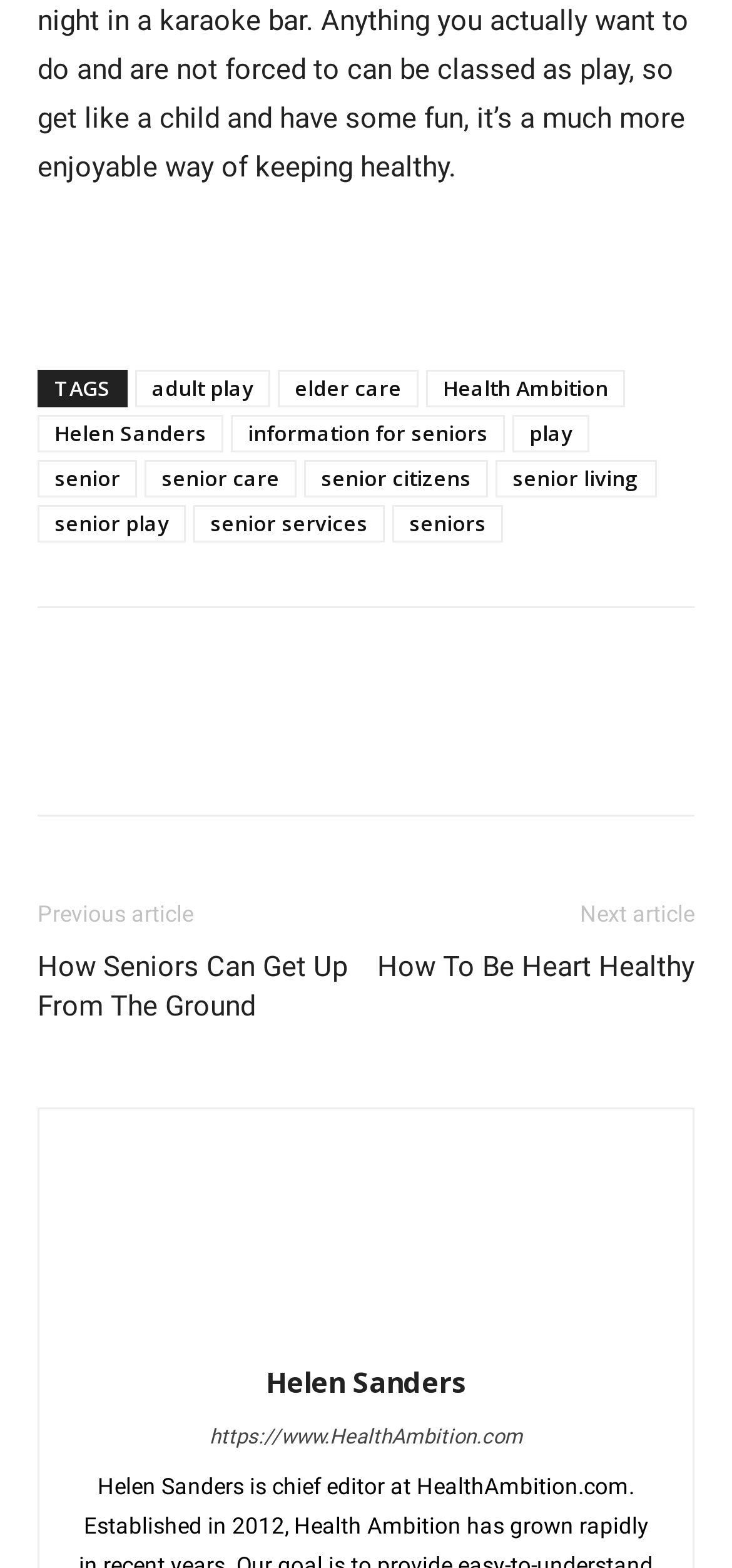What is the category of the article 'How Seniors Can Get Up From The Ground'?
Refer to the image and provide a thorough answer to the question.

The article 'How Seniors Can Get Up From The Ground' is categorized under senior care because it is related to health and wellness of seniors, and the webpage has multiple links related to senior care, such as 'senior care', 'senior citizens', 'senior living', etc.